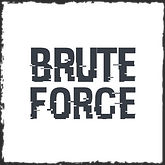Respond concisely with one word or phrase to the following query:
What genre of games is the logo likely associated with?

Action or adventure